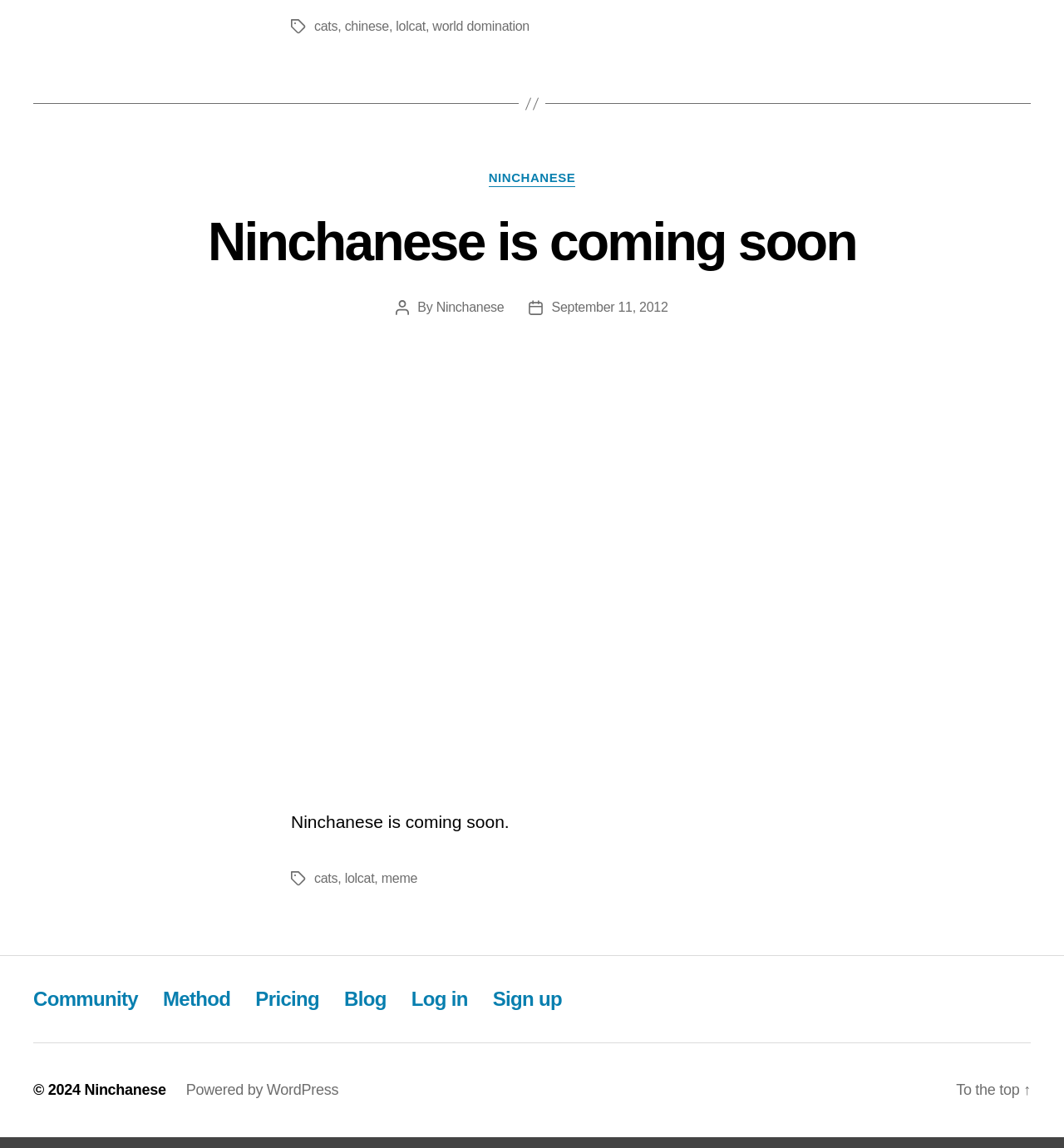Pinpoint the bounding box coordinates of the element you need to click to execute the following instruction: "Read the article 'Ninchanese is coming soon'". The bounding box should be represented by four float numbers between 0 and 1, in the format [left, top, right, bottom].

[0.109, 0.19, 0.891, 0.243]